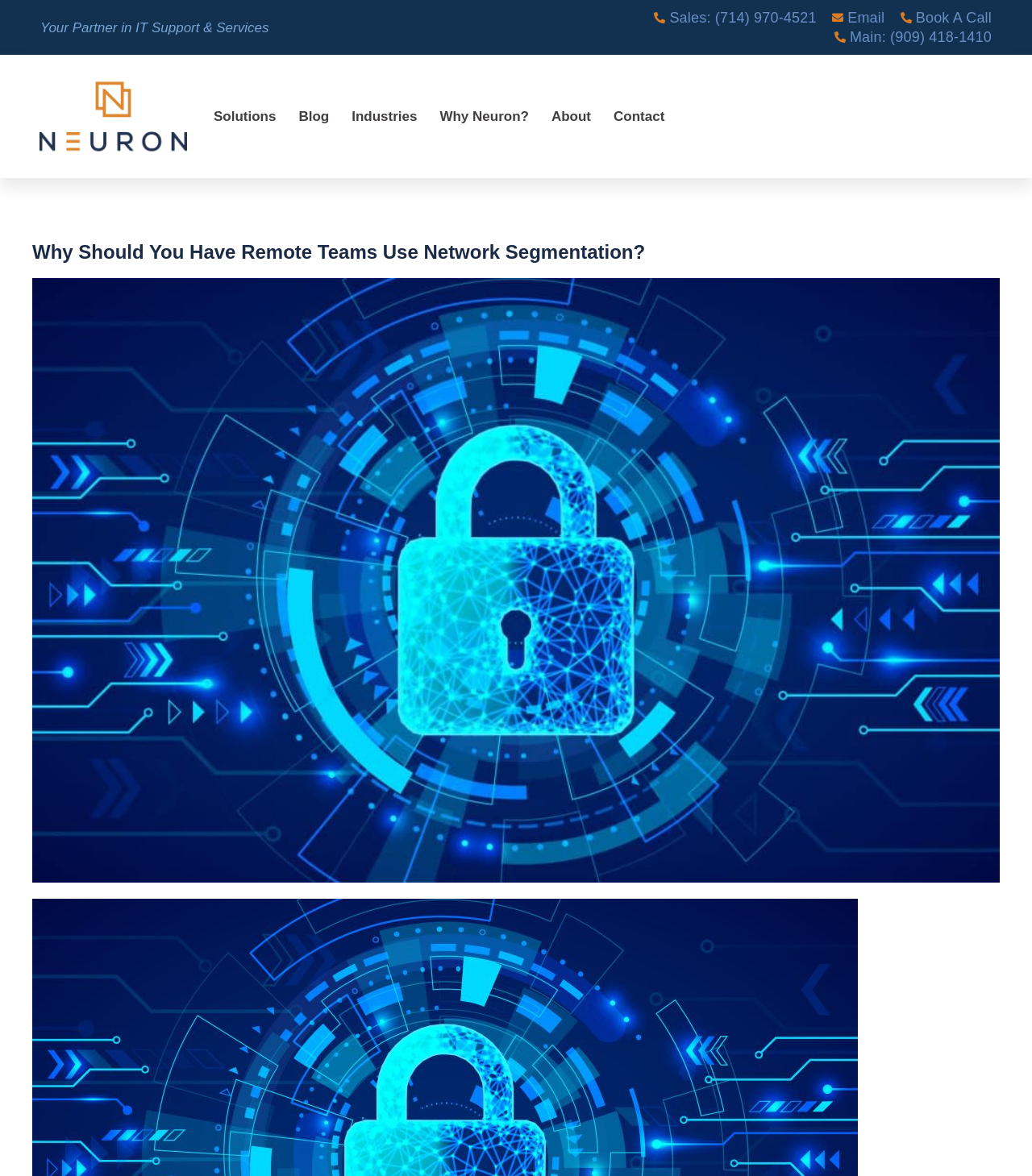Locate the bounding box coordinates of the region to be clicked to comply with the following instruction: "Book a call with the company". The coordinates must be four float numbers between 0 and 1, in the form [left, top, right, bottom].

[0.87, 0.007, 0.961, 0.023]